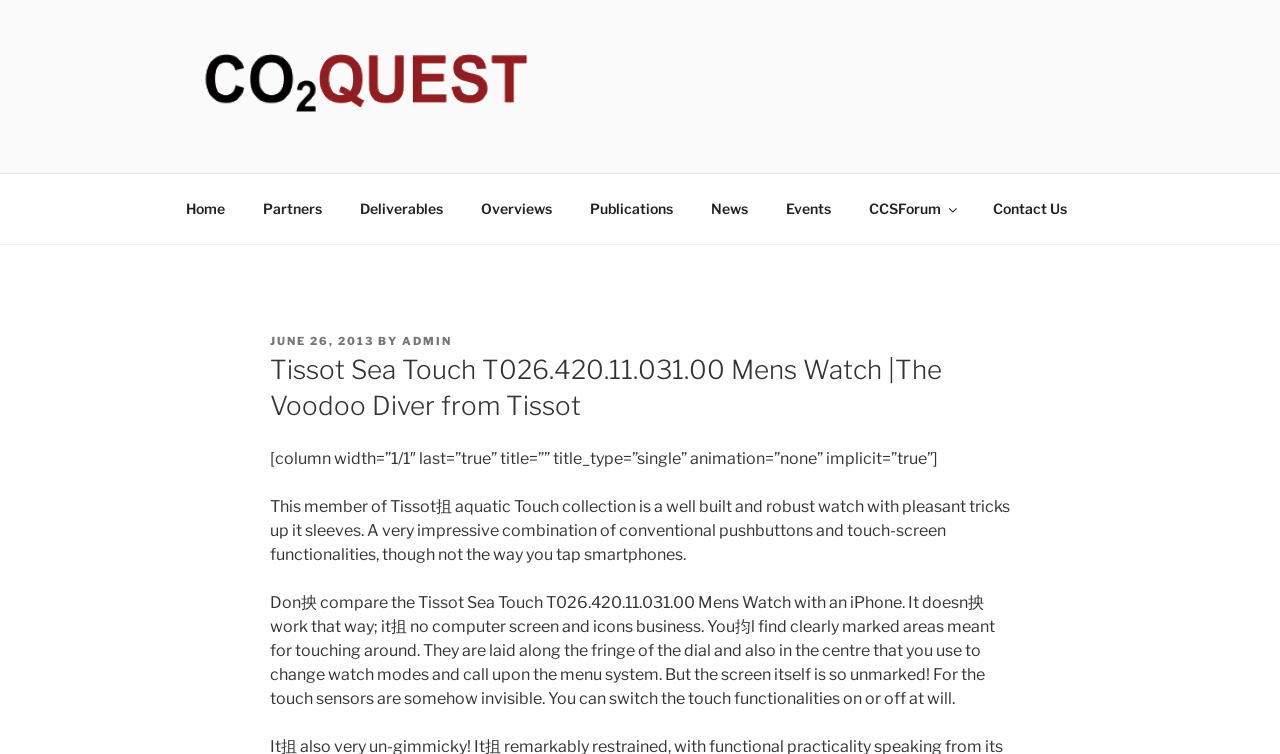What is the name of the watch?
Analyze the image and provide a thorough answer to the question.

The name of the watch can be found in the heading element, which is 'Tissot Sea Touch T026.420.11.031.00 Mens Watch |The Voodoo Diver from Tissot'.